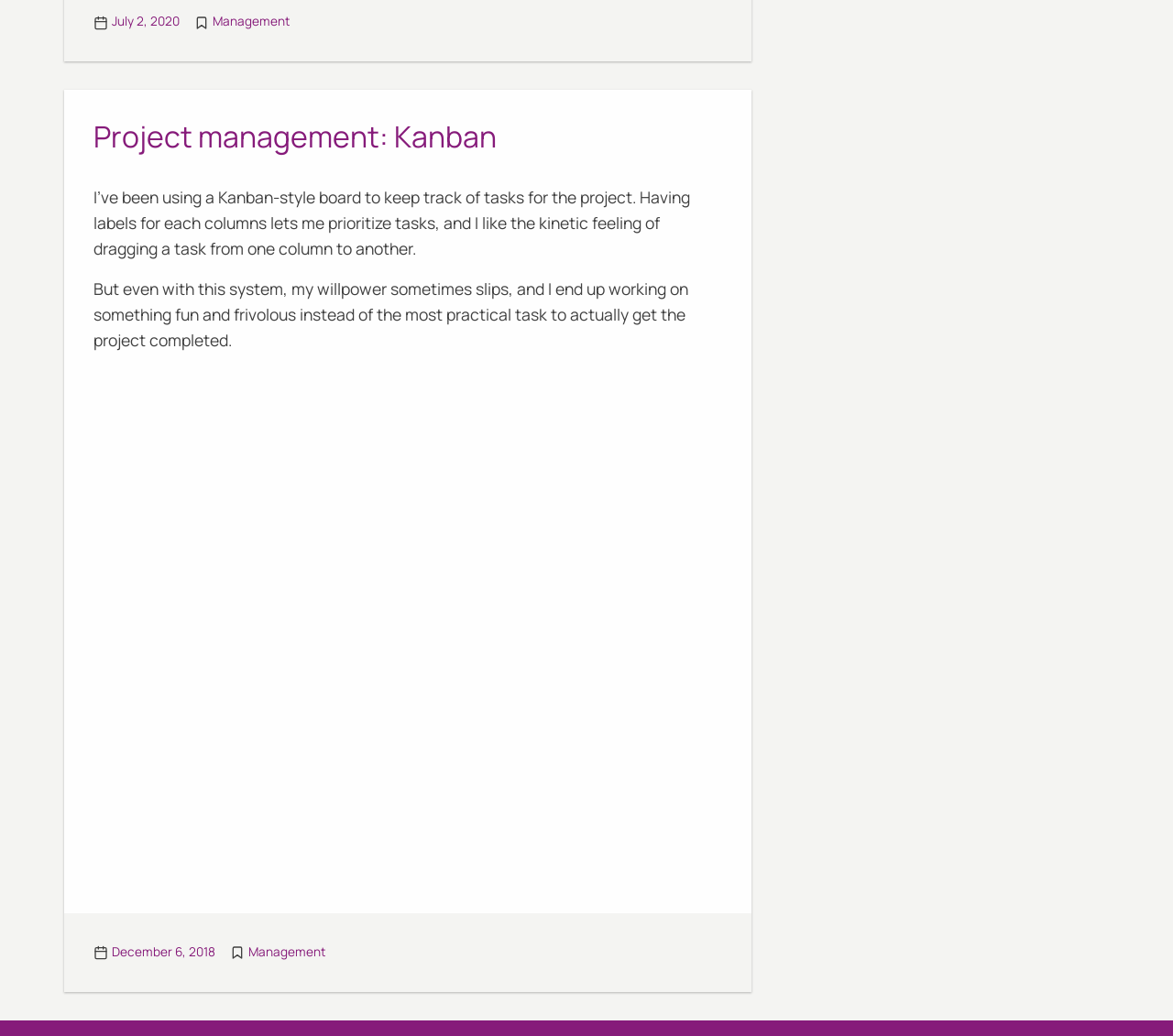Answer this question in one word or a short phrase: How many images are there in the article?

1